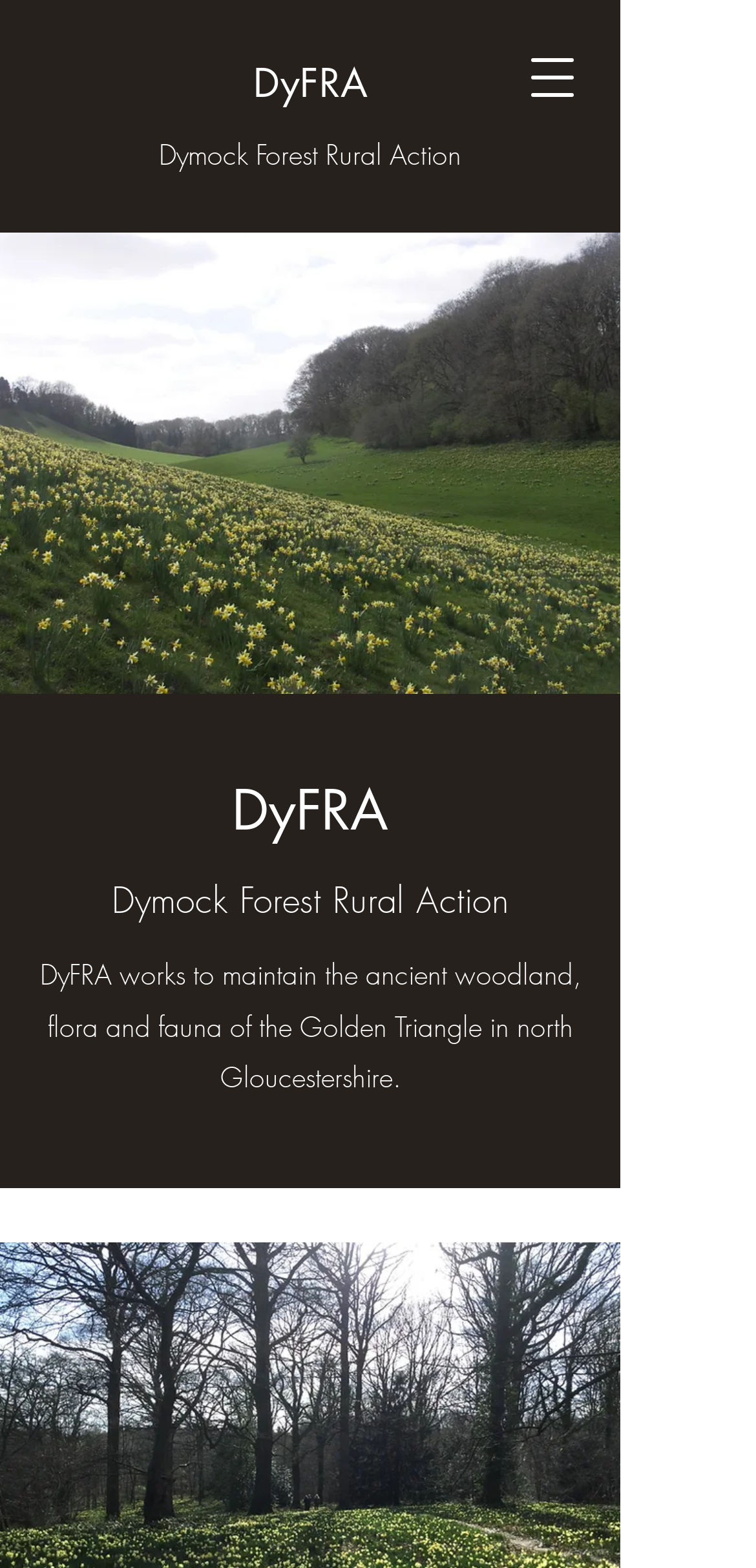Please determine the bounding box coordinates for the UI element described as: "DyFRA".

[0.335, 0.037, 0.486, 0.069]